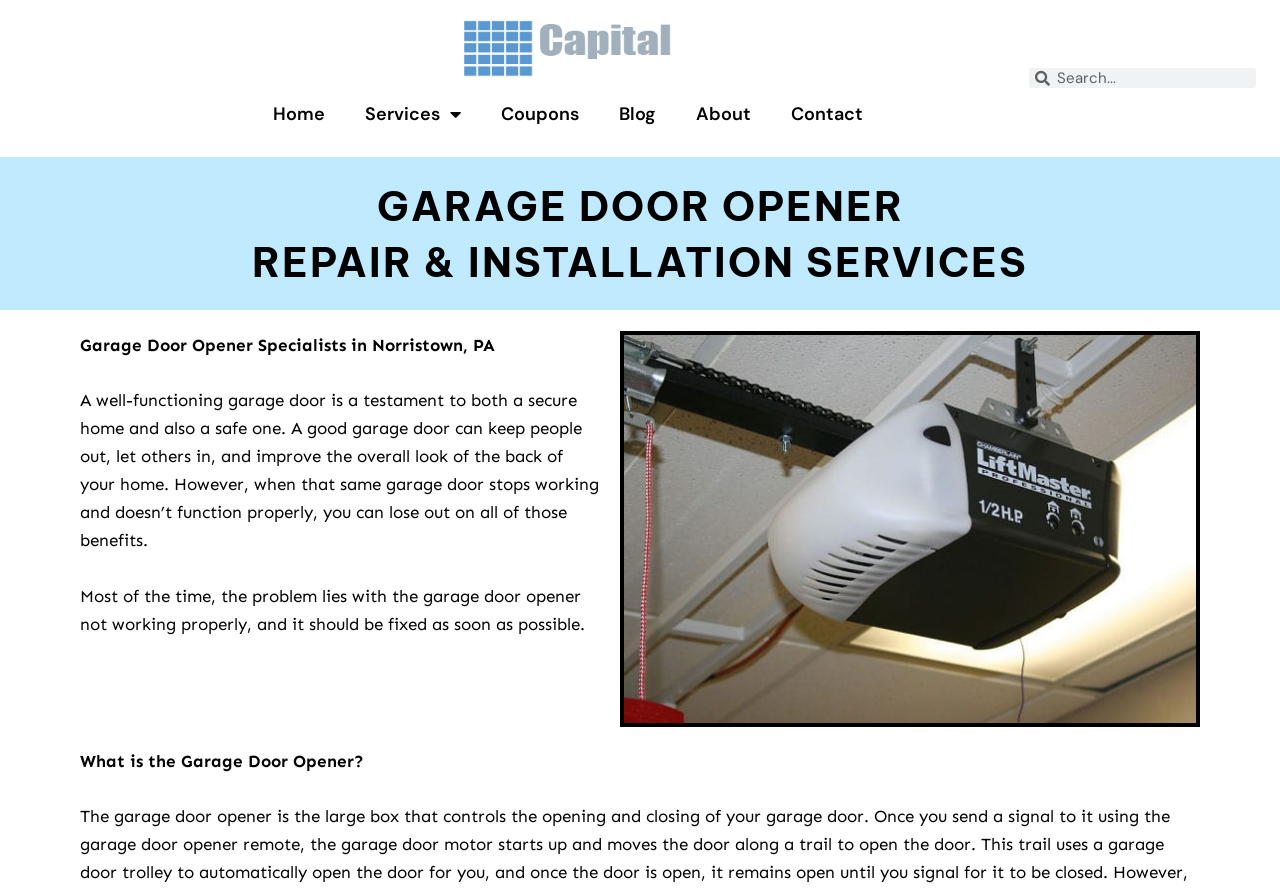Please find the bounding box coordinates in the format (top-left x, top-left y, bottom-right x, bottom-right y) for the given element description. Ensure the coordinates are floating point numbers between 0 and 1. Description: 610.215.9730

[0.804, 0.022, 0.981, 0.054]